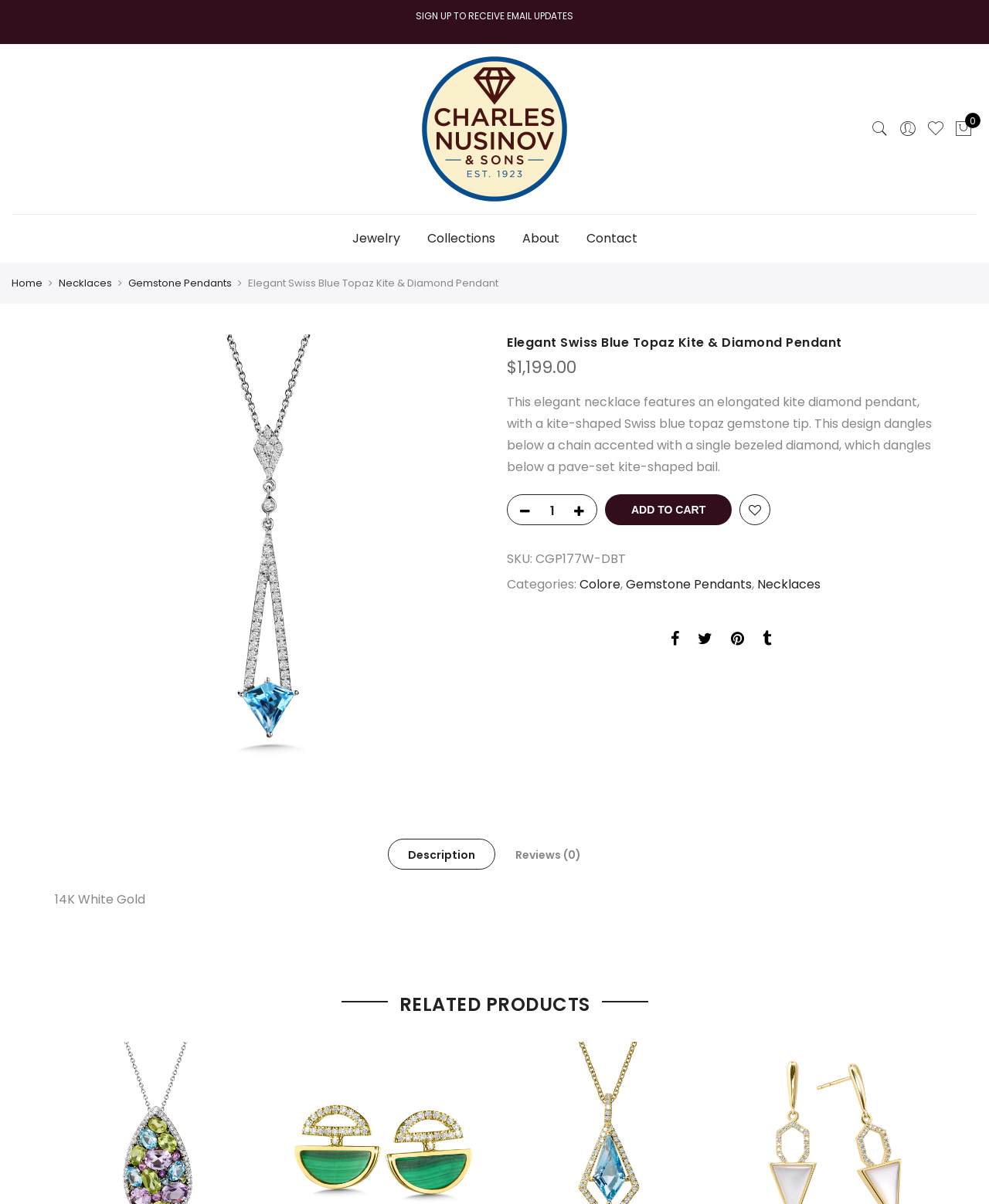Please look at the image and answer the question with a detailed explanation: What is the material of the chain?

The material of the chain can be found in the description section, where it is mentioned as '14K White Gold'.